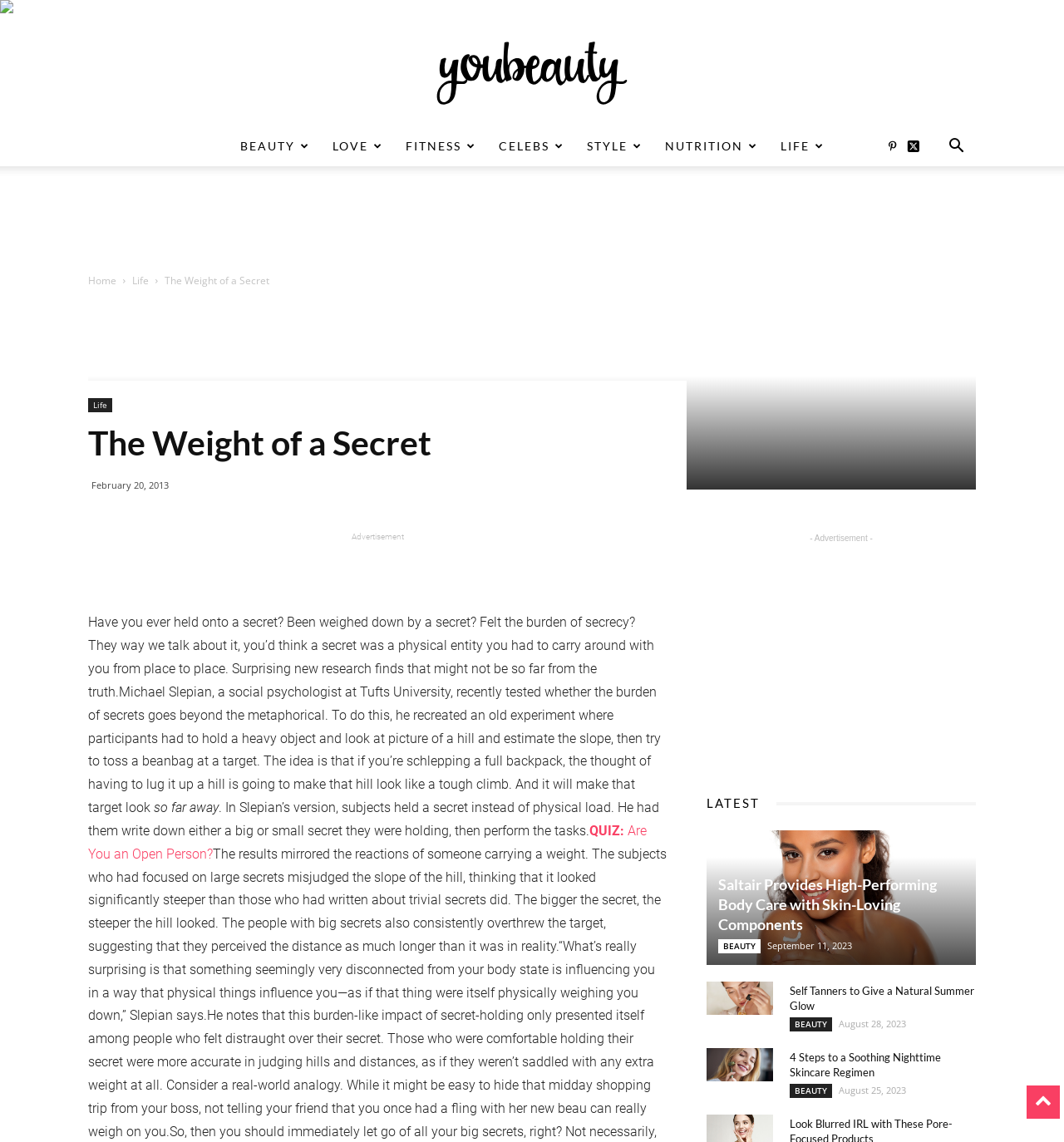What is the topic of the article?
Please give a well-detailed answer to the question.

The topic of the article is about the weight of secrets, which is evident from the title 'The Weight of a Secret' and the content of the article that discusses the burden of secrecy.